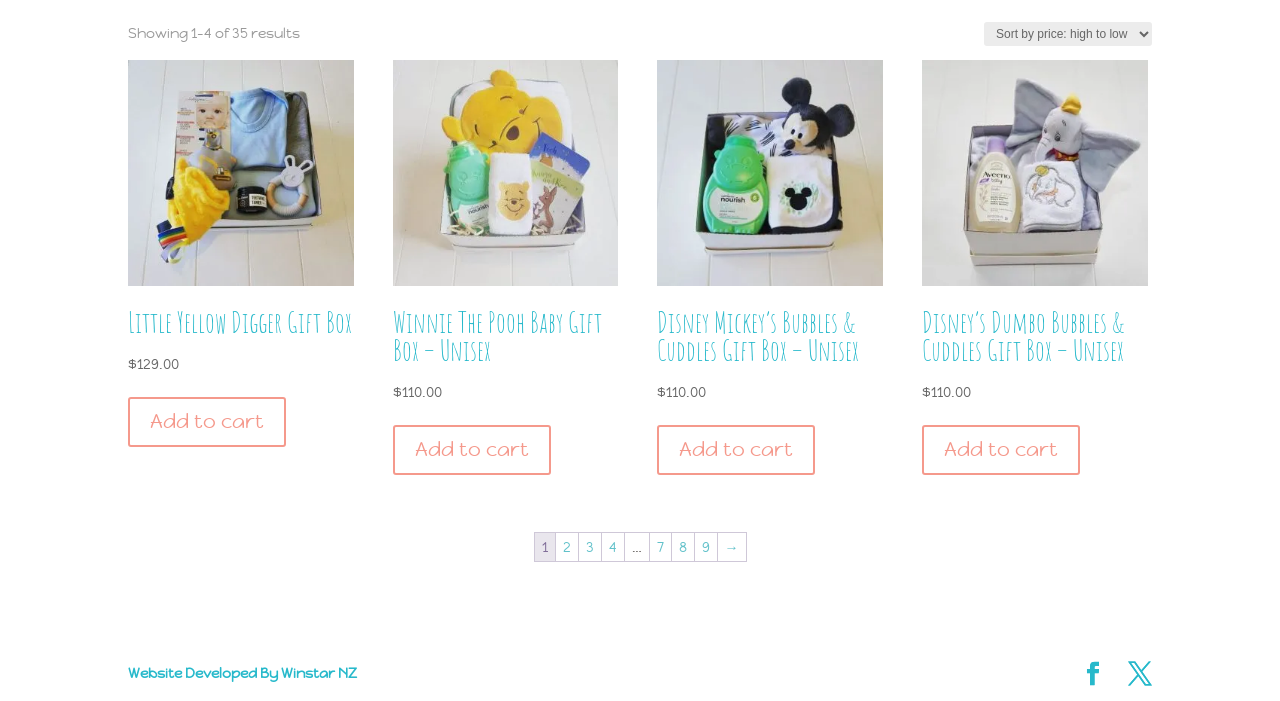What is the developer of this website?
We need a detailed and meticulous answer to the question.

I found a link at the bottom of the page that says 'Website Developed By Winstar NZ', which indicates that Winstar NZ is the developer of this website.